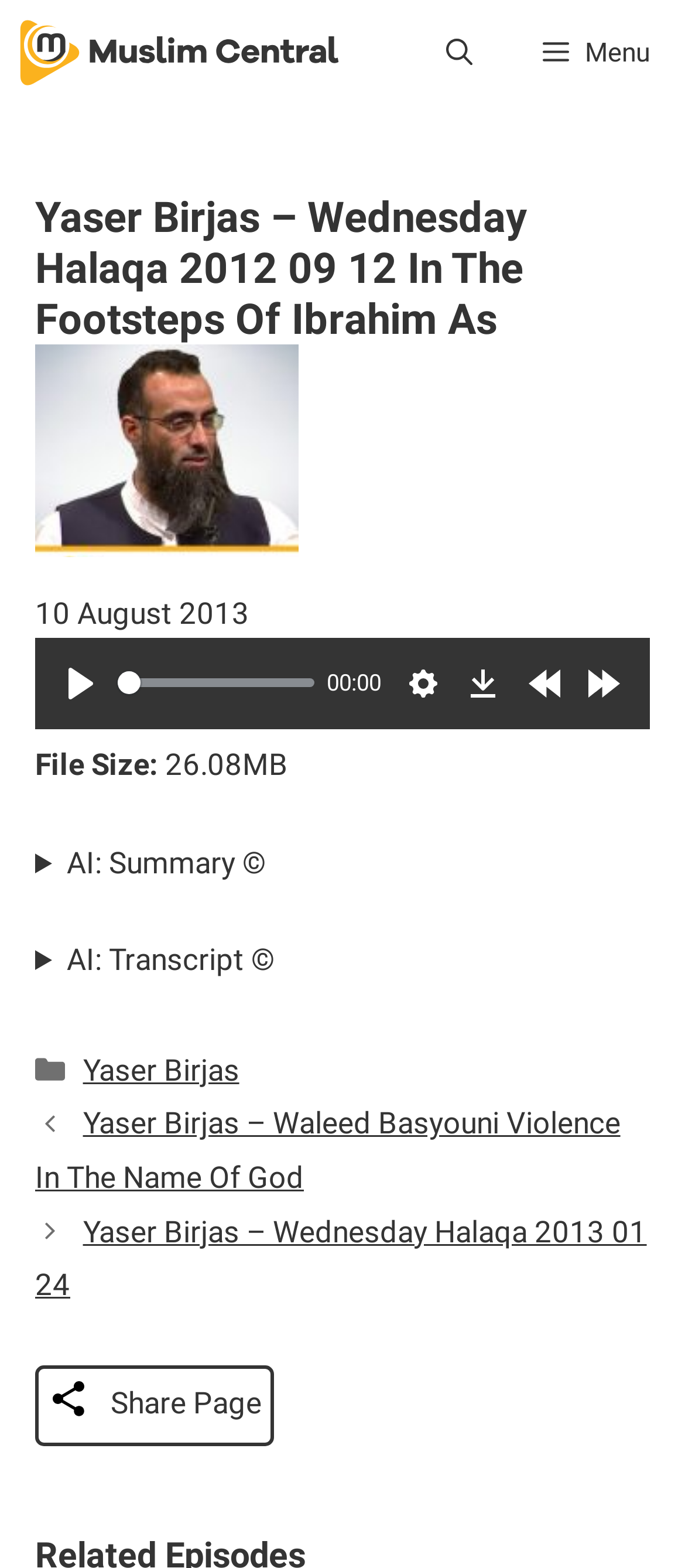Show me the bounding box coordinates of the clickable region to achieve the task as per the instruction: "View the post categories".

[0.118, 0.667, 0.331, 0.689]